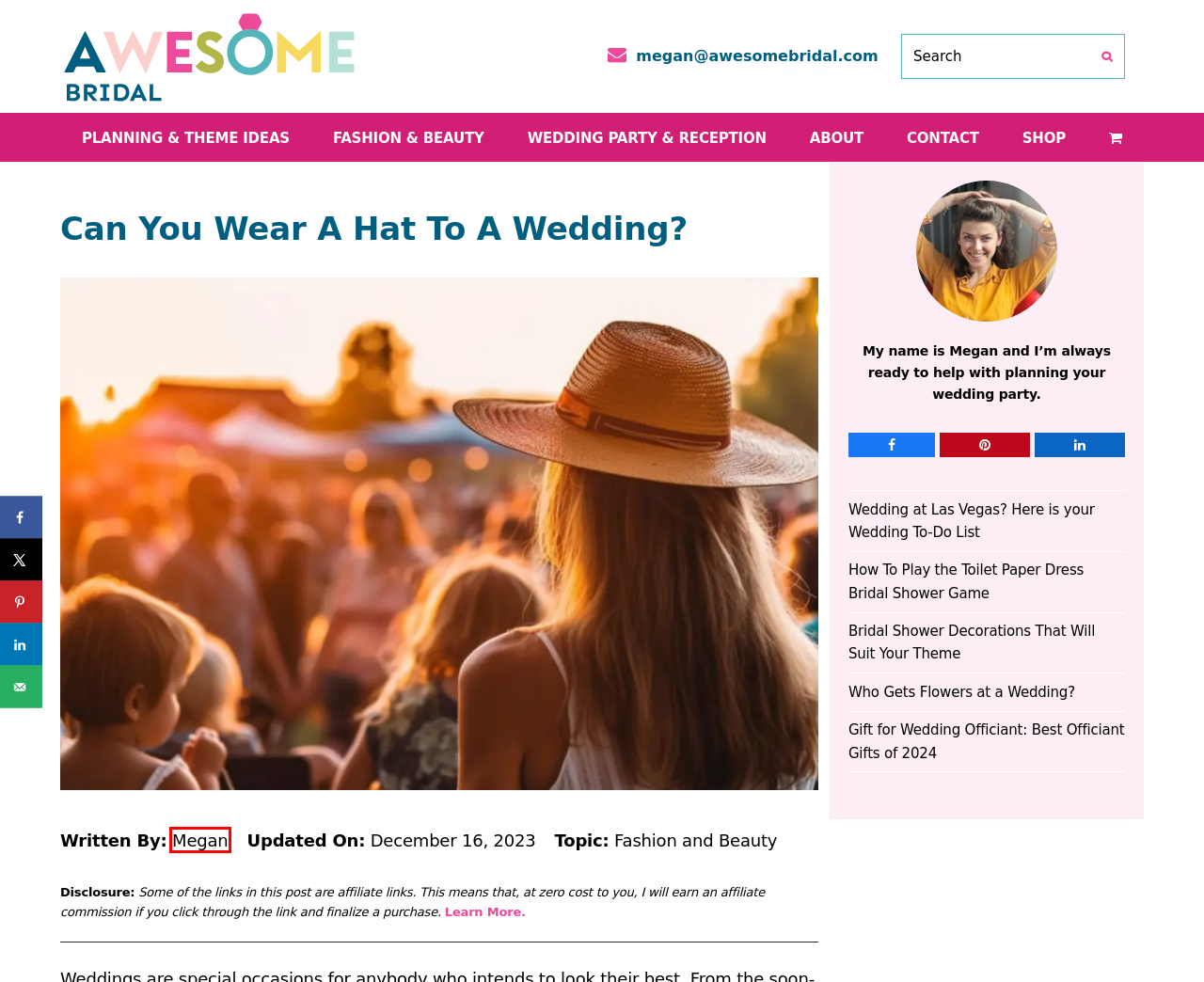You have been given a screenshot of a webpage, where a red bounding box surrounds a UI element. Identify the best matching webpage description for the page that loads after the element in the bounding box is clicked. Options include:
A. Ideas Galore for the Ultimate Wedding Party and Reception
B. Wedding Fashion & Beauty | Bridal Dresses & Accessories
C. Megan | Awesome Bridal
D. 15 Wedding Officiant Gifts of 2024 - Best Officiant Gifts
E. Bridal Shower Decorations That Will Suit Your Theme
F. Toilet Paper Dress Bridal Shower Game – Here’s How To Play
G. Contact | Awesome Bridal
H. Wedding planning |Get Wedding Tips, Ideas, and Guides

C